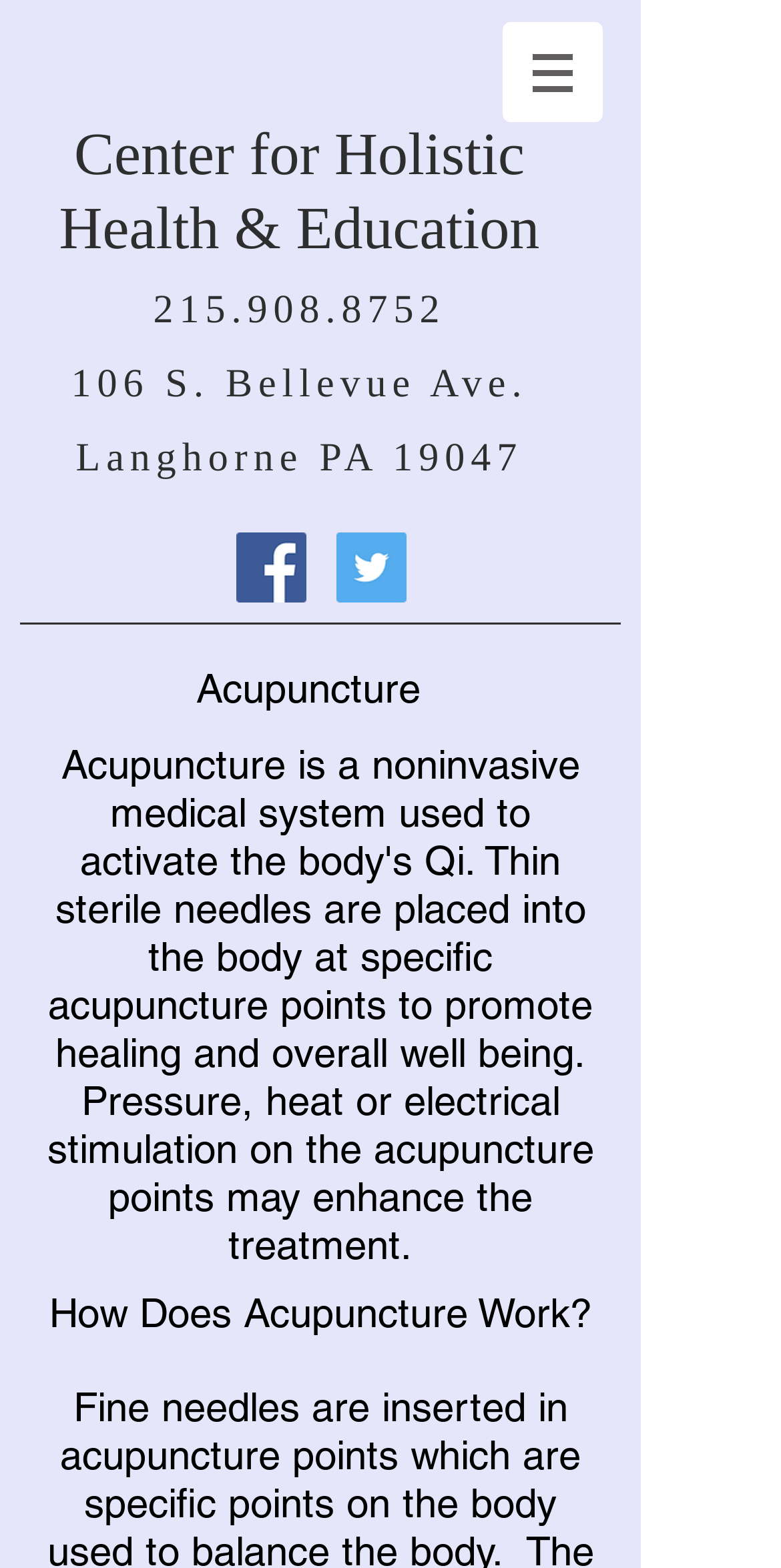Utilize the information from the image to answer the question in detail:
What is the phone number of the Center for Holistic Health & Education?

I found the phone number by looking at the heading element that contains the address of the center, and it is listed as 215.908.8752.